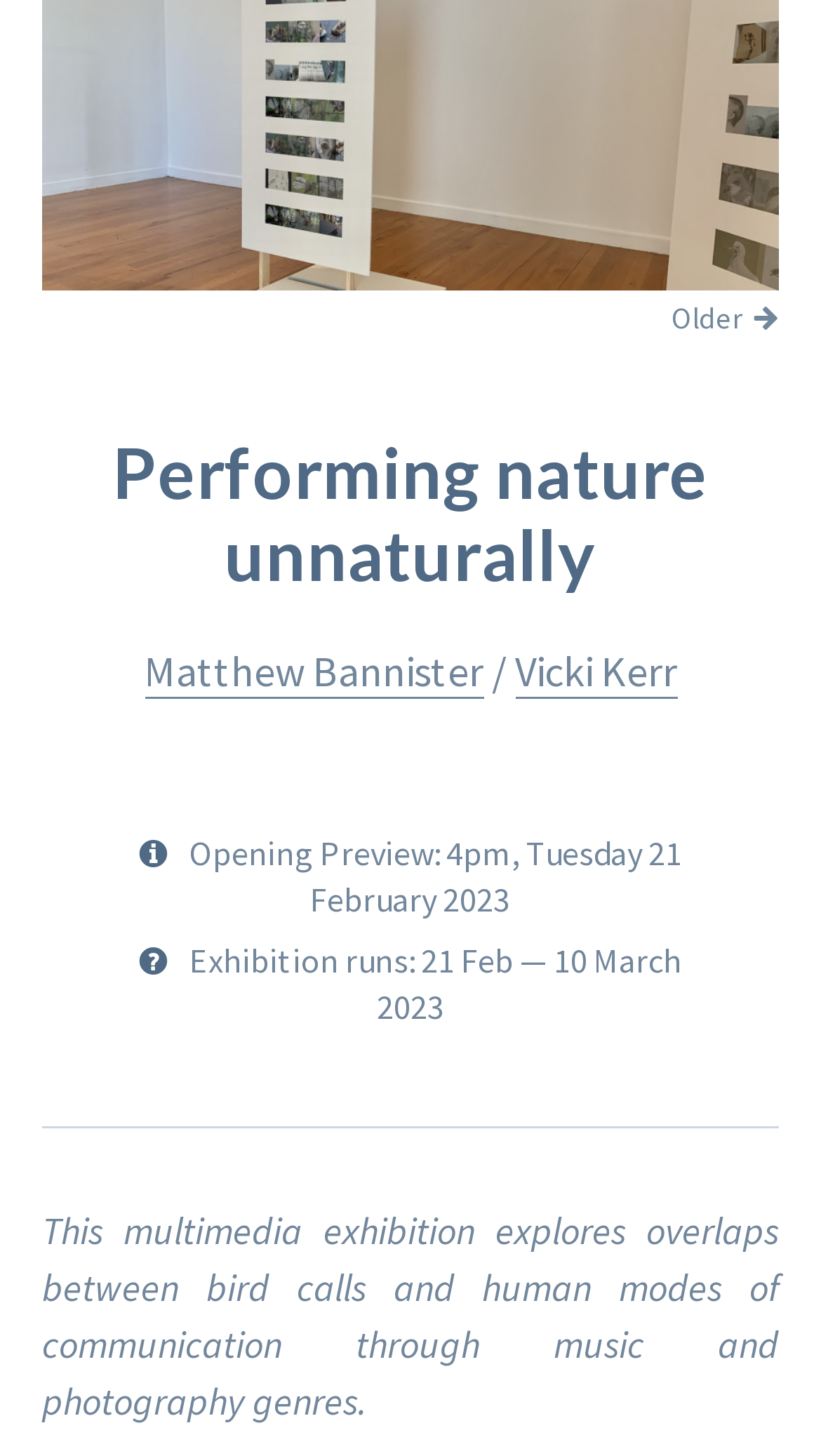Describe every aspect of the webpage in a detailed manner.

The webpage is about an art exhibition titled "Performing nature unnaturally" at the RAMP Gallery. At the top of the page, there is a large image taking up most of the width, with a link to "Older" posts located at the top right corner. 

Below the image, there is a header section that spans the full width of the page. Within this section, the title of the exhibition "Performing nature unnaturally" is prominently displayed. Underneath the title, there are two links to the names of the artists, Matthew Bannister and Vicki Kerr, separated by a slash. 

Further down, there are two lines of text providing details about the exhibition, including the opening preview time and date, as well as the duration of the exhibition. 

At the very bottom of the page, there is a paragraph of text that summarizes the theme of the exhibition, which explores the connection between bird calls and human communication through music and photography.